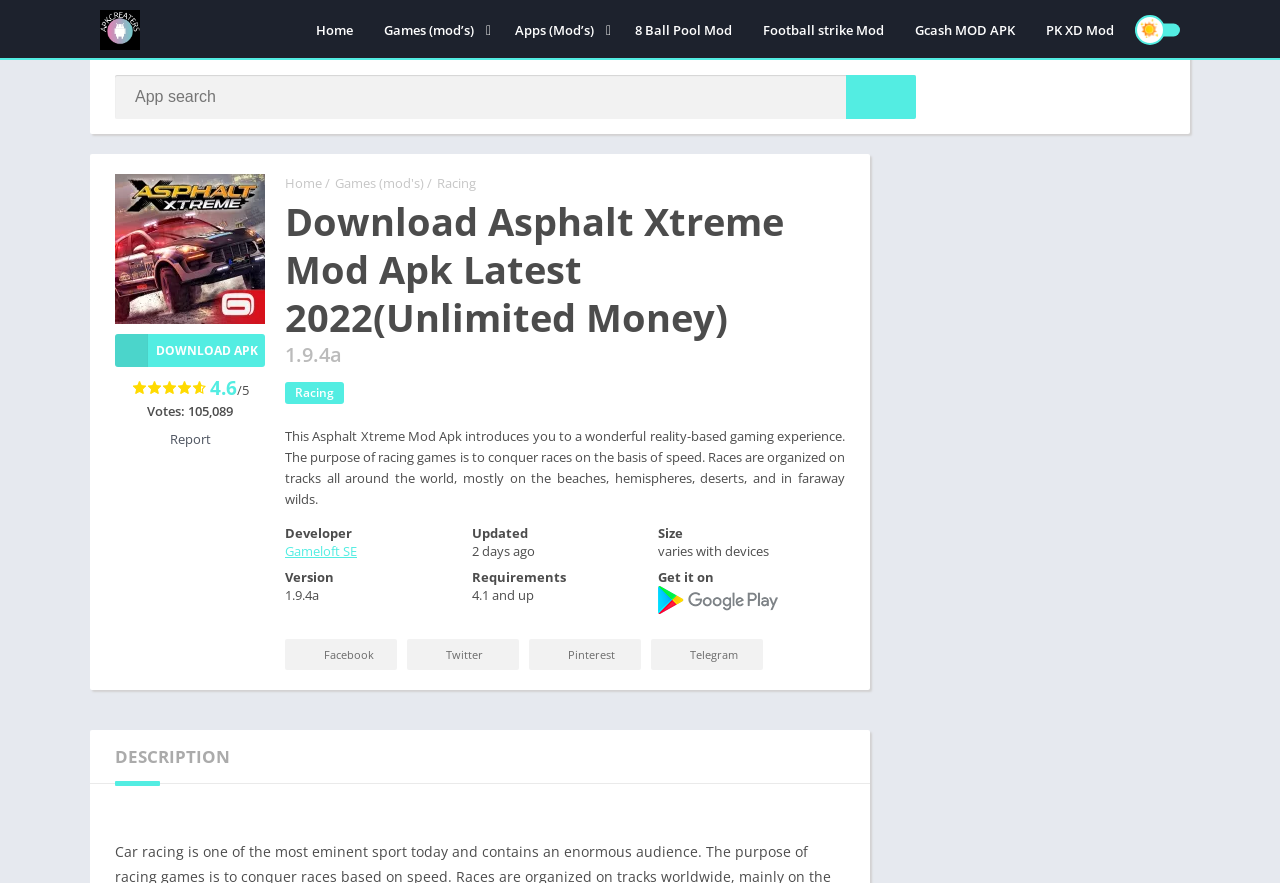Indicate the bounding box coordinates of the element that must be clicked to execute the instruction: "Search for an app". The coordinates should be given as four float numbers between 0 and 1, i.e., [left, top, right, bottom].

[0.09, 0.085, 0.716, 0.135]